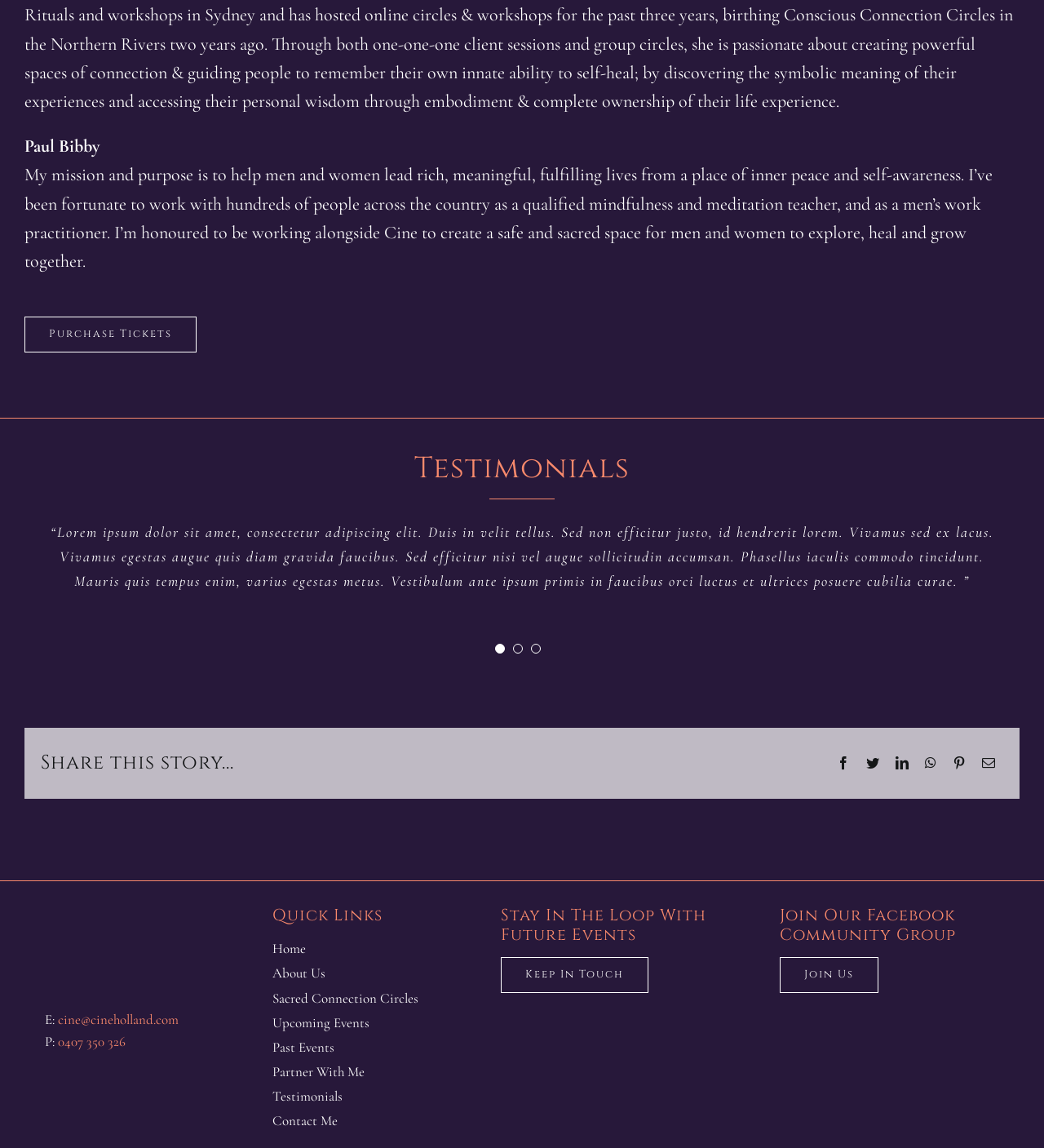Using the provided description aria-label="Pinterest", find the bounding box coordinates for the UI element. Provide the coordinates in (top-left x, top-left y, bottom-right x, bottom-right y) format, ensuring all values are between 0 and 1.

[0.905, 0.655, 0.933, 0.675]